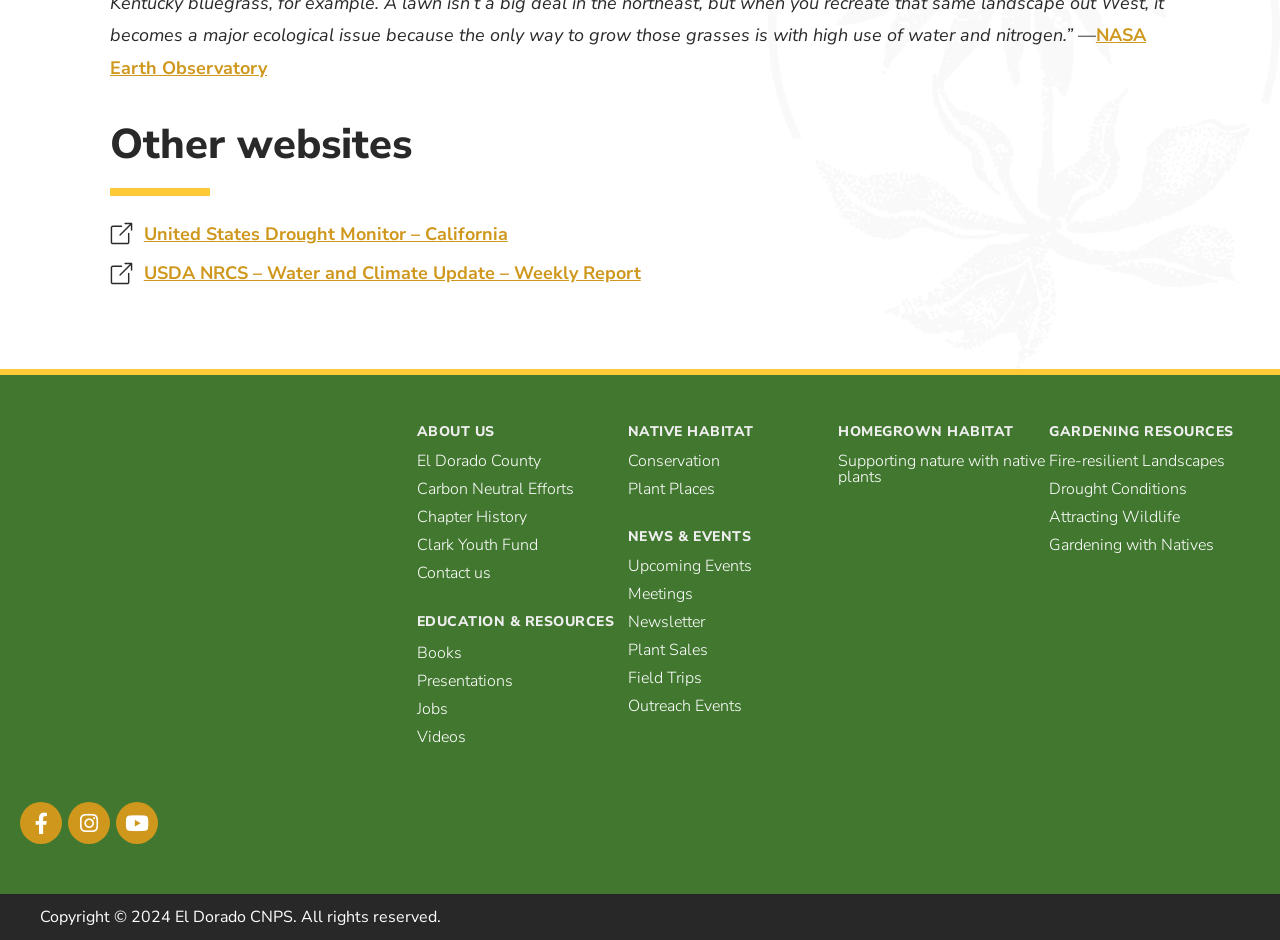Indicate the bounding box coordinates of the clickable region to achieve the following instruction: "Go to Facebook page."

[0.016, 0.853, 0.048, 0.898]